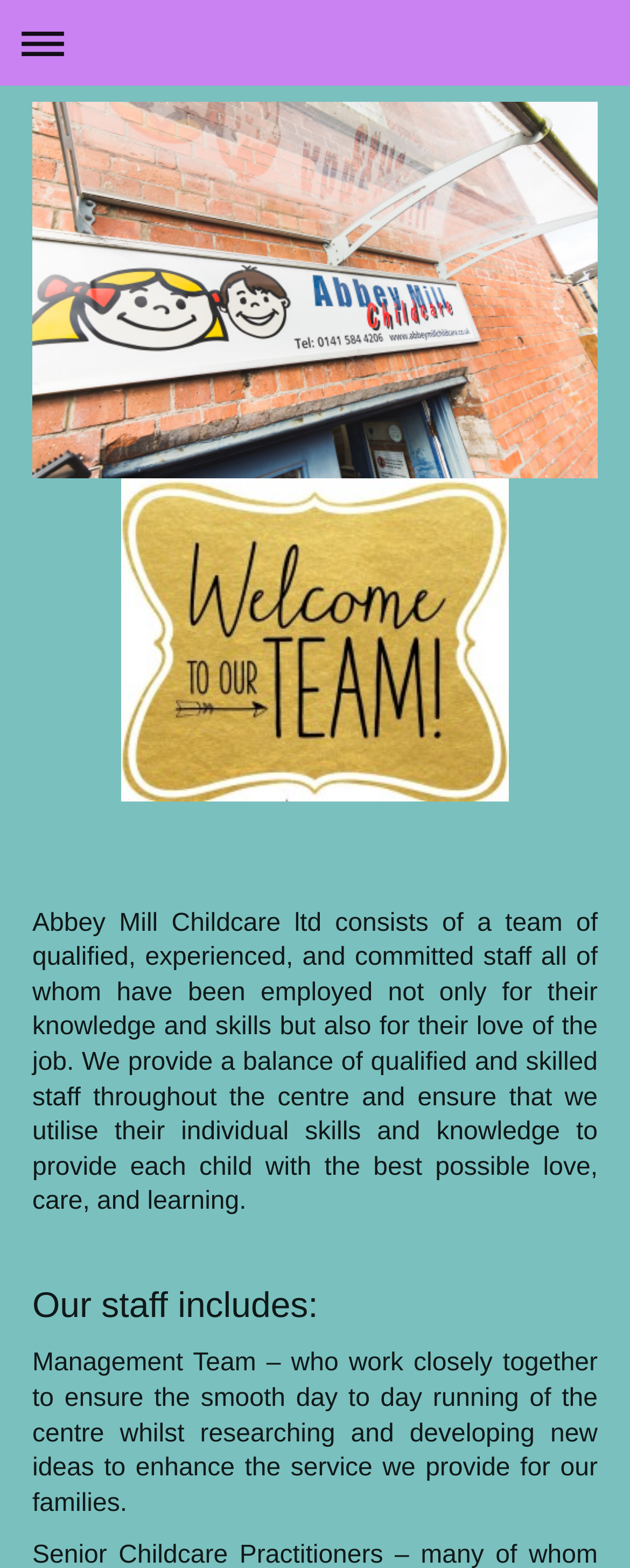What is the purpose of the staff's individual skills and knowledge?
Give a one-word or short-phrase answer derived from the screenshot.

Provide best possible love, care, and learning